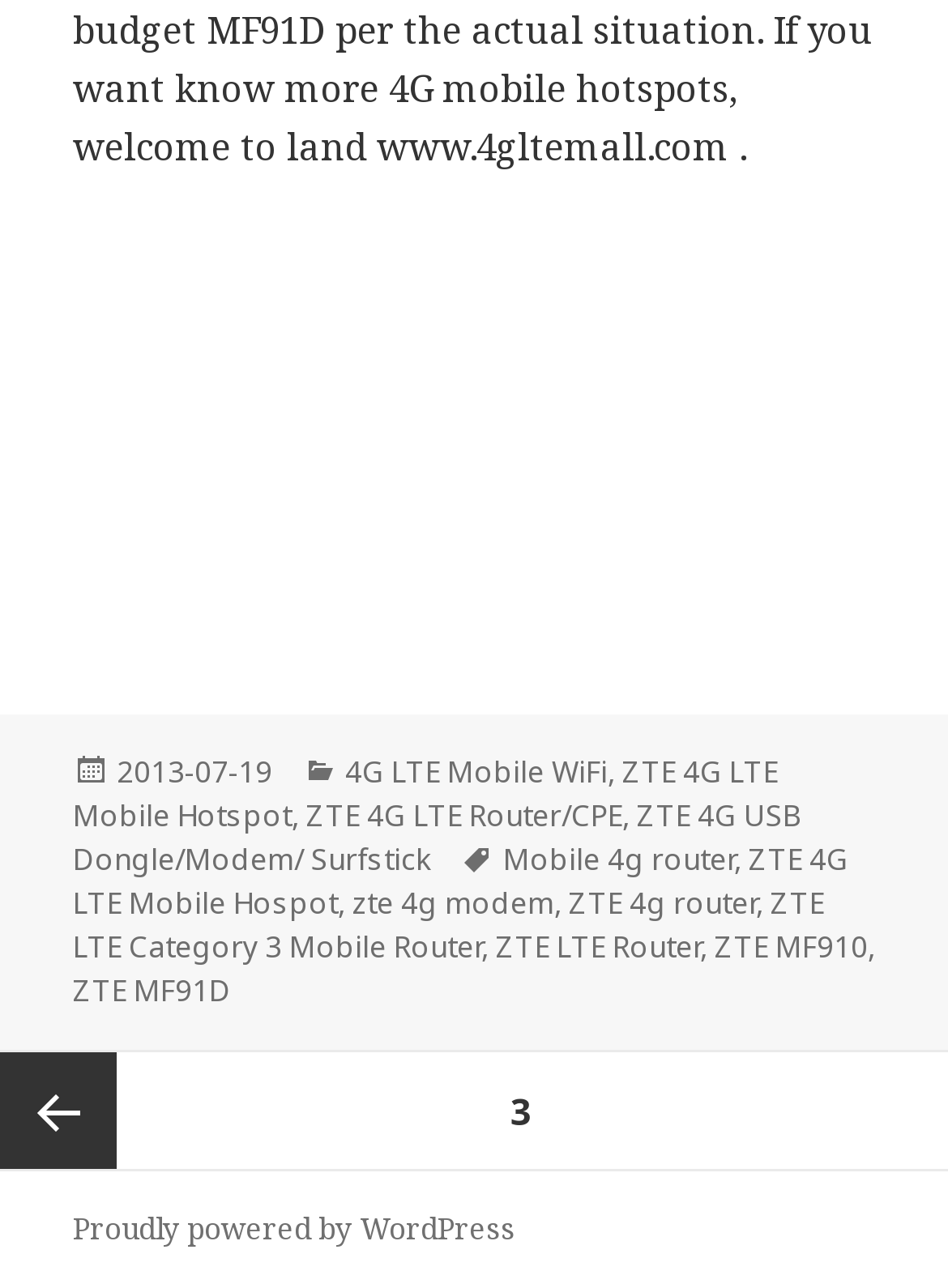What is the current page number?
From the screenshot, supply a one-word or short-phrase answer.

PAGE